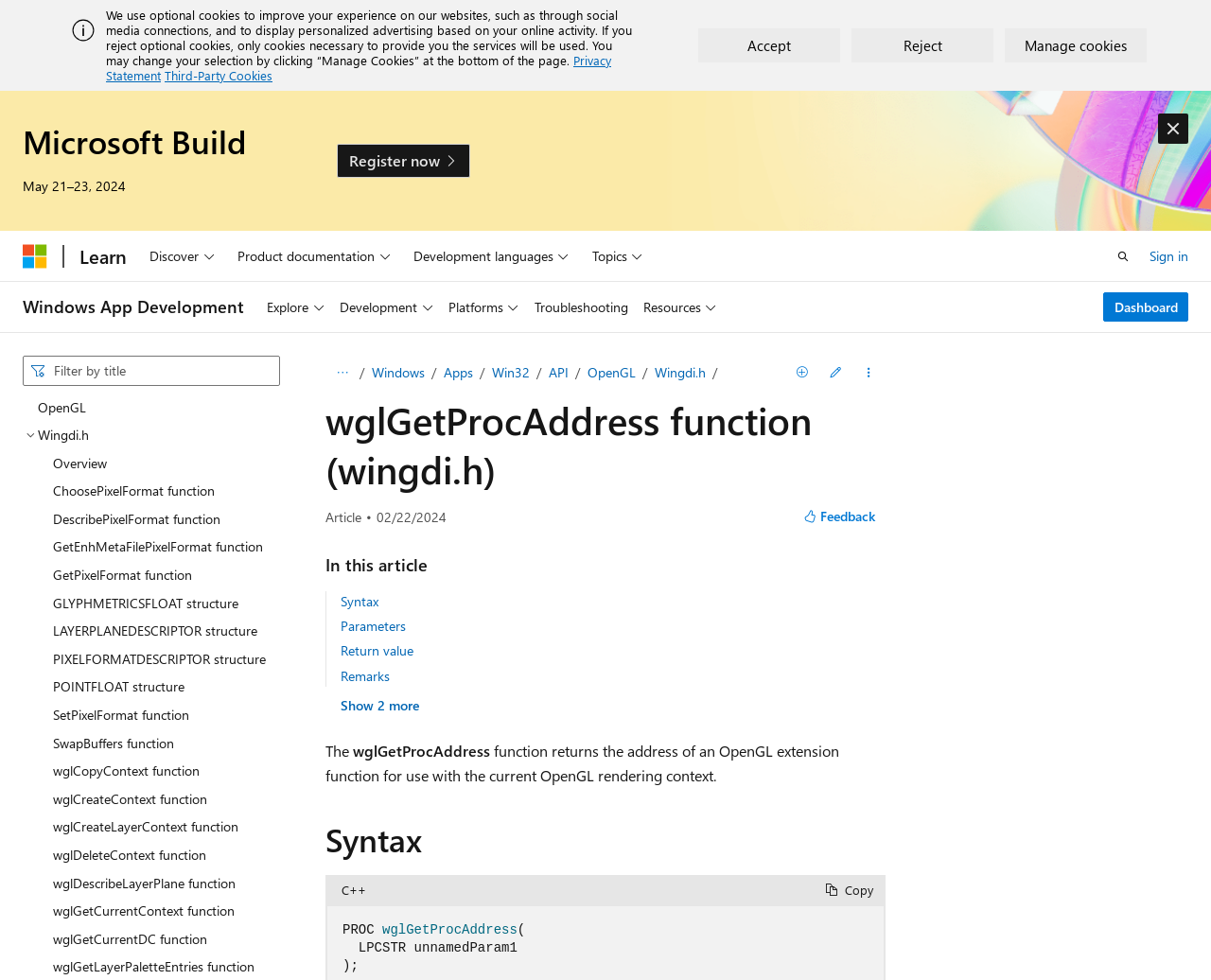Return the bounding box coordinates of the UI element that corresponds to this description: "aria-describedby="ms--ax-2-description" placeholder="Filter by title"". The coordinates must be given as four float numbers in the range of 0 and 1, [left, top, right, bottom].

[0.019, 0.363, 0.231, 0.393]